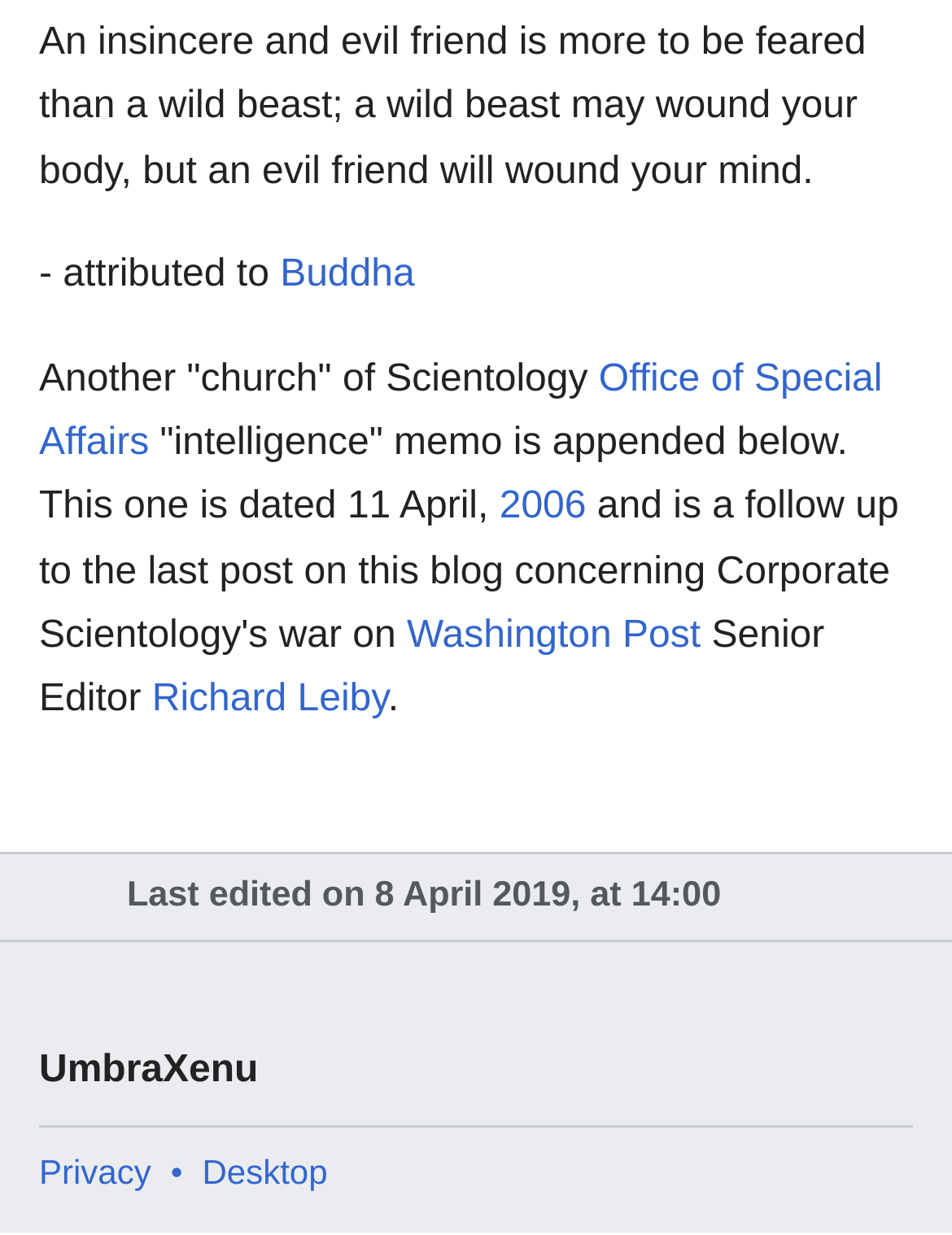Bounding box coordinates are specified in the format (top-left x, top-left y, bottom-right x, bottom-right y). All values are floating point numbers bounded between 0 and 1. Please provide the bounding box coordinate of the region this sentence describes: Office of Special Affairs

[0.041, 0.29, 0.927, 0.375]